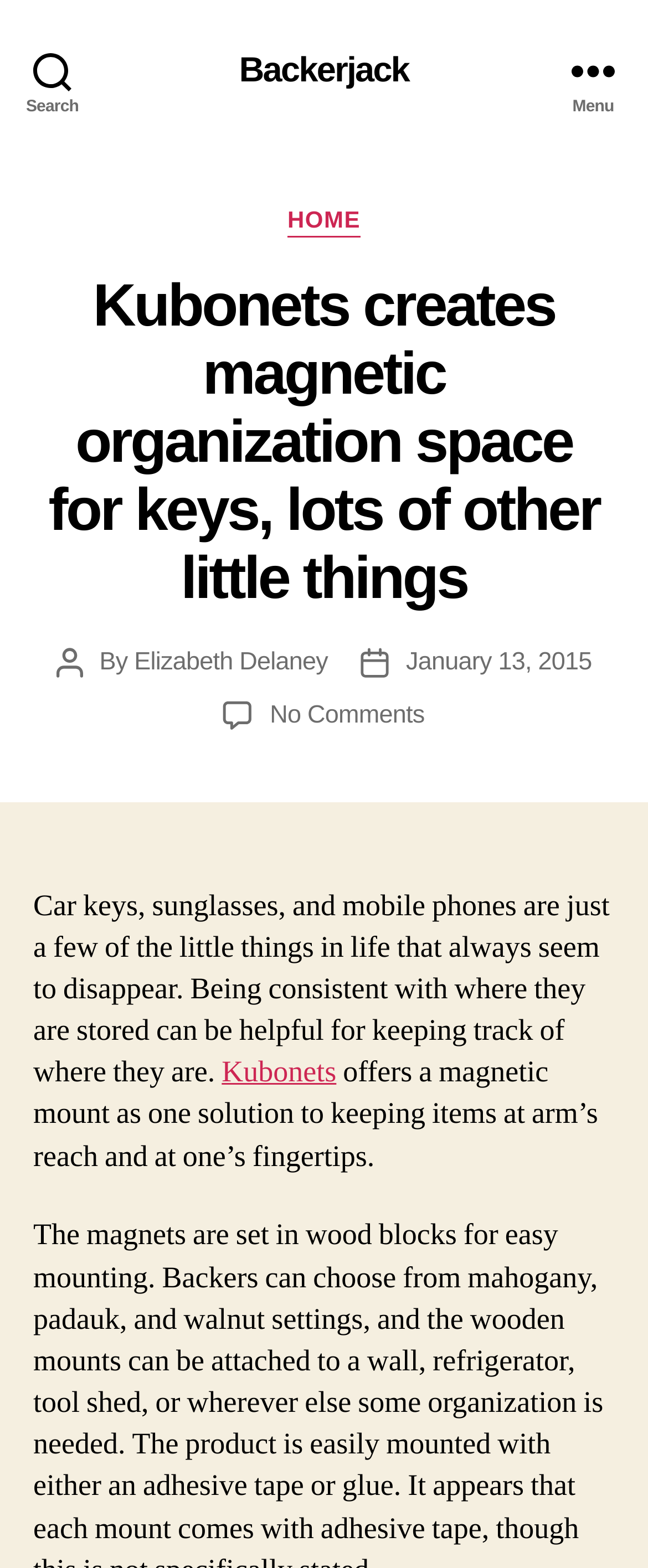Using the element description: "Elizabeth Delaney", determine the bounding box coordinates. The coordinates should be in the format [left, top, right, bottom], with values between 0 and 1.

[0.207, 0.413, 0.506, 0.431]